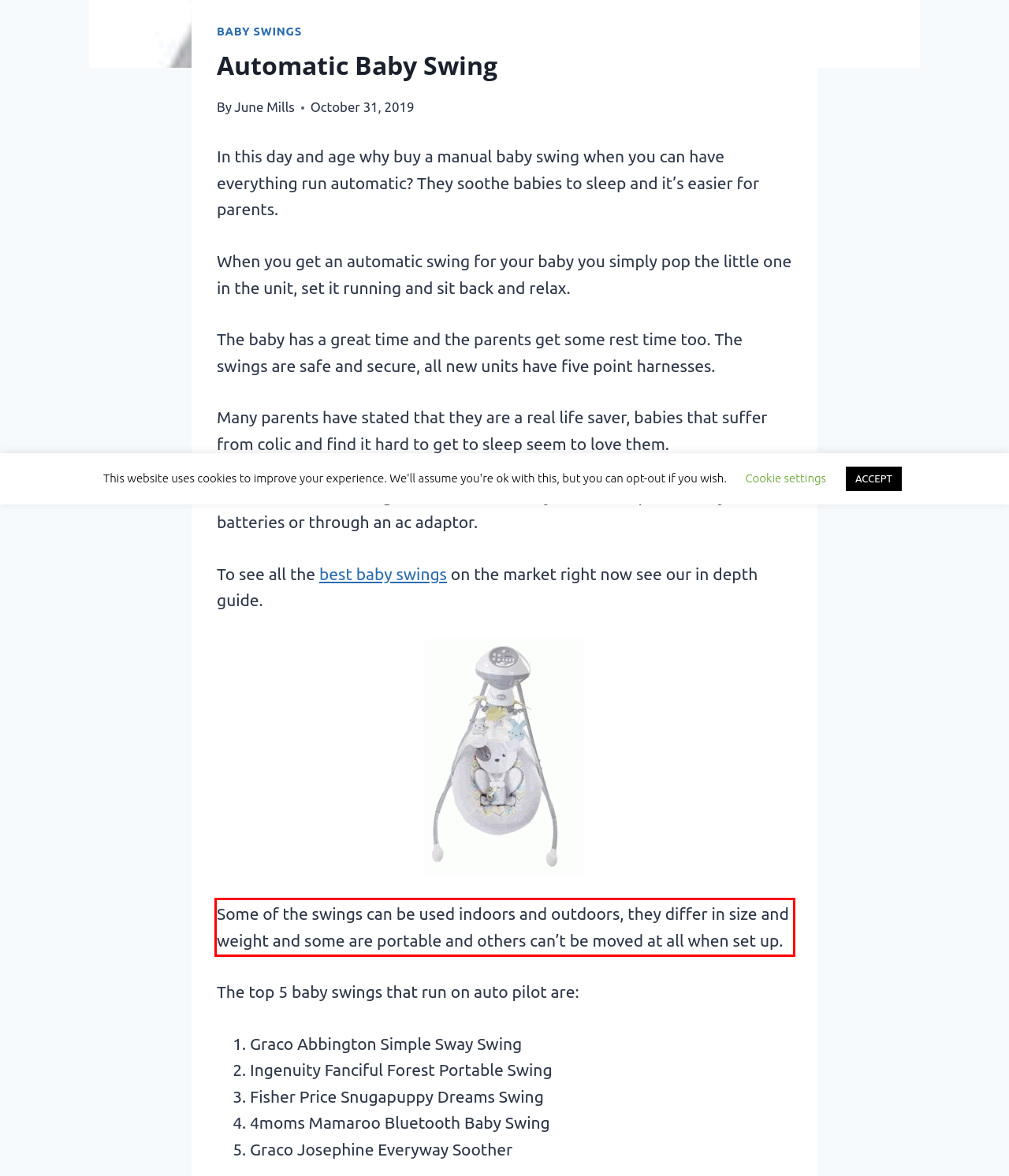In the given screenshot, locate the red bounding box and extract the text content from within it.

Some of the swings can be used indoors and outdoors, they differ in size and weight and some are portable and others can’t be moved at all when set up.